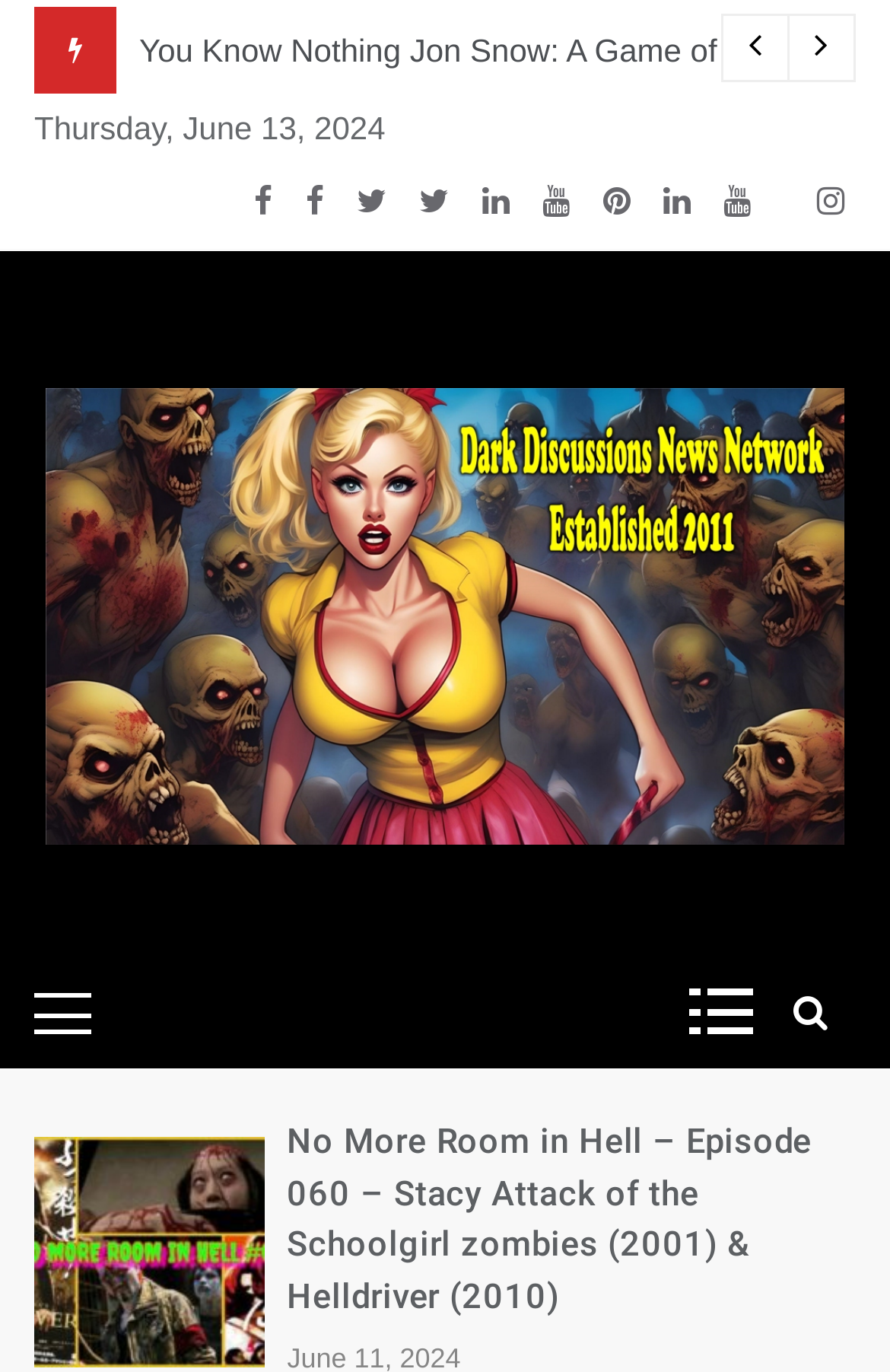Extract the main title from the webpage and generate its text.

Dark Discussions News Network